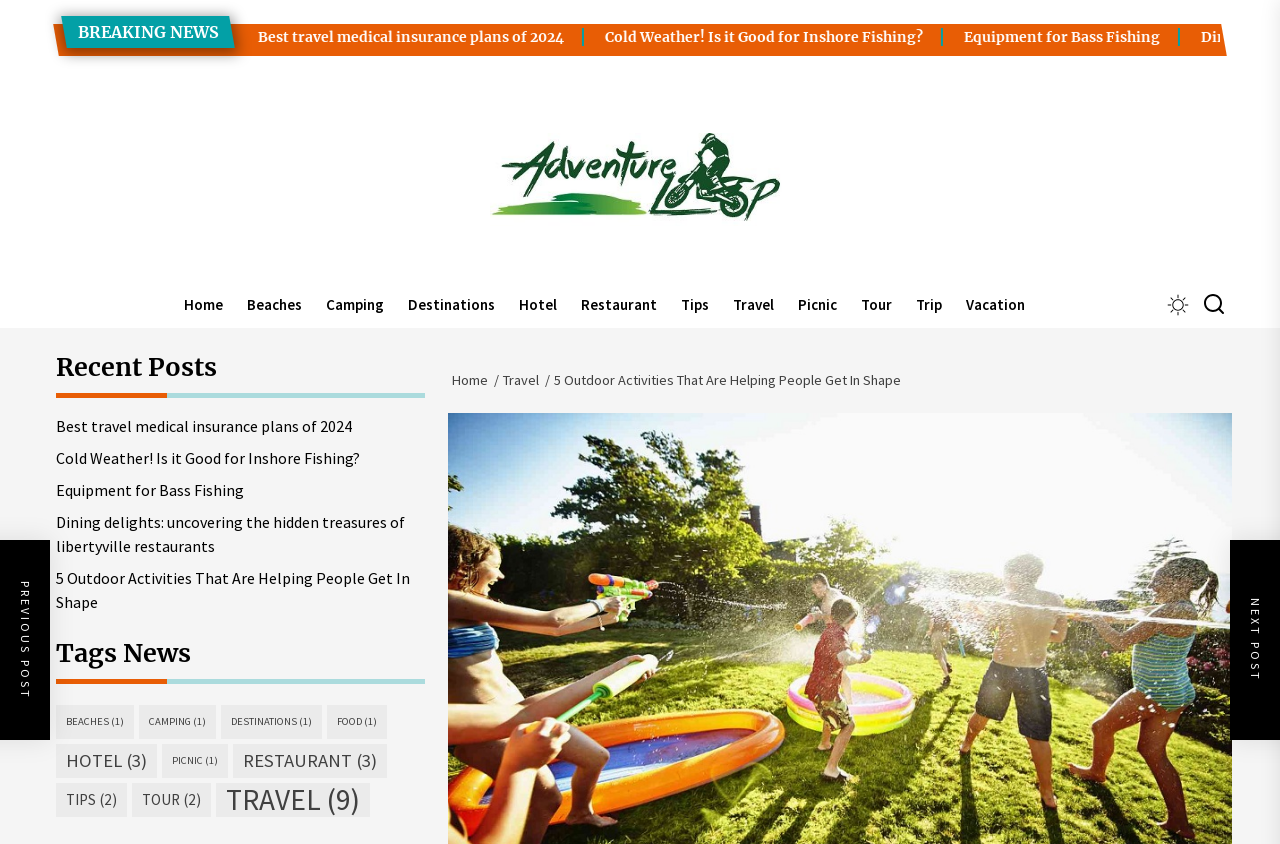Using the provided element description, identify the bounding box coordinates as (top-left x, top-left y, bottom-right x, bottom-right y). Ensure all values are between 0 and 1. Description: Vacation

[0.745, 0.348, 0.81, 0.376]